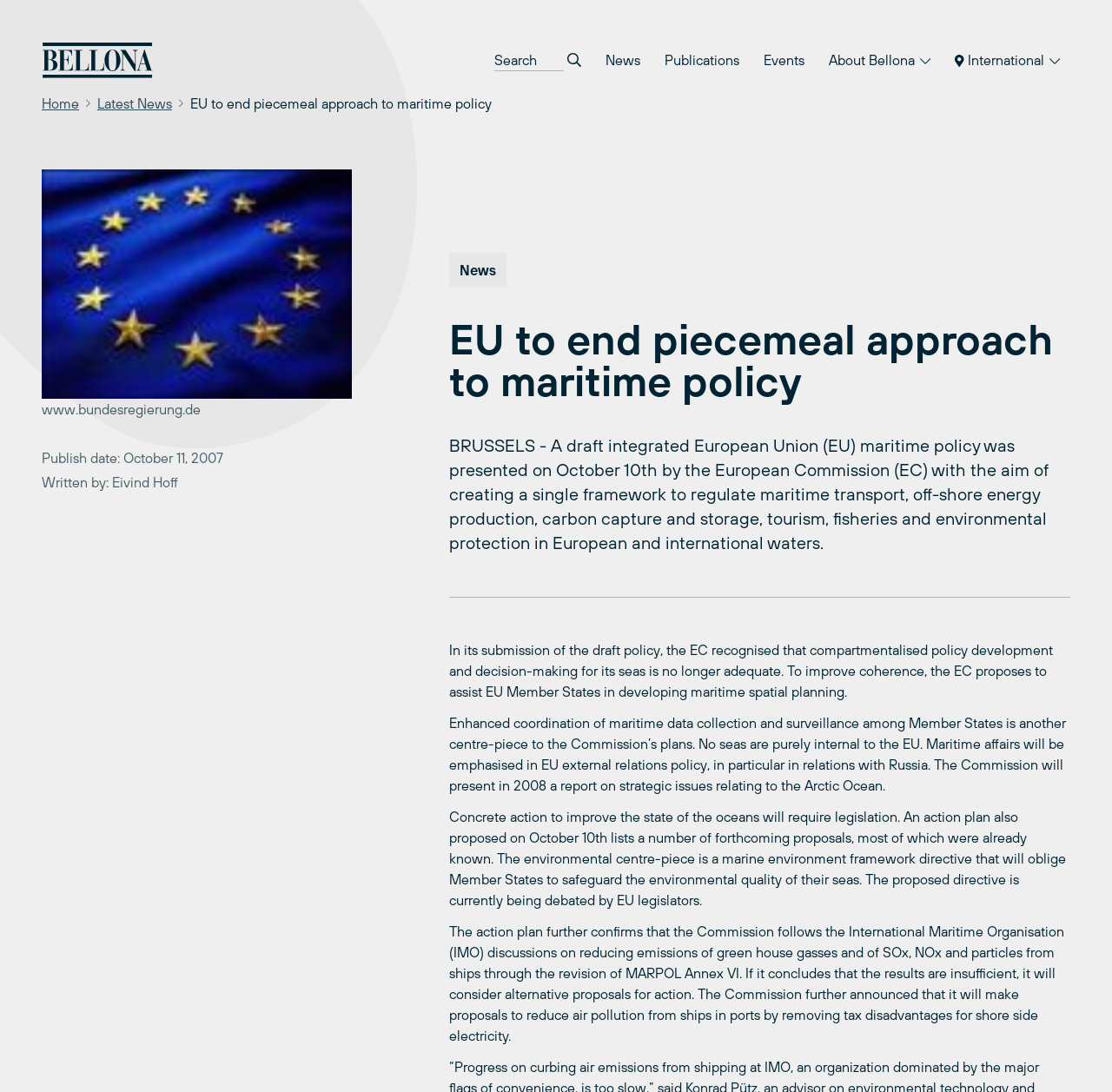Predict the bounding box coordinates of the area that should be clicked to accomplish the following instruction: "Go back to Home page". The bounding box coordinates should consist of four float numbers between 0 and 1, i.e., [left, top, right, bottom].

[0.038, 0.085, 0.071, 0.104]